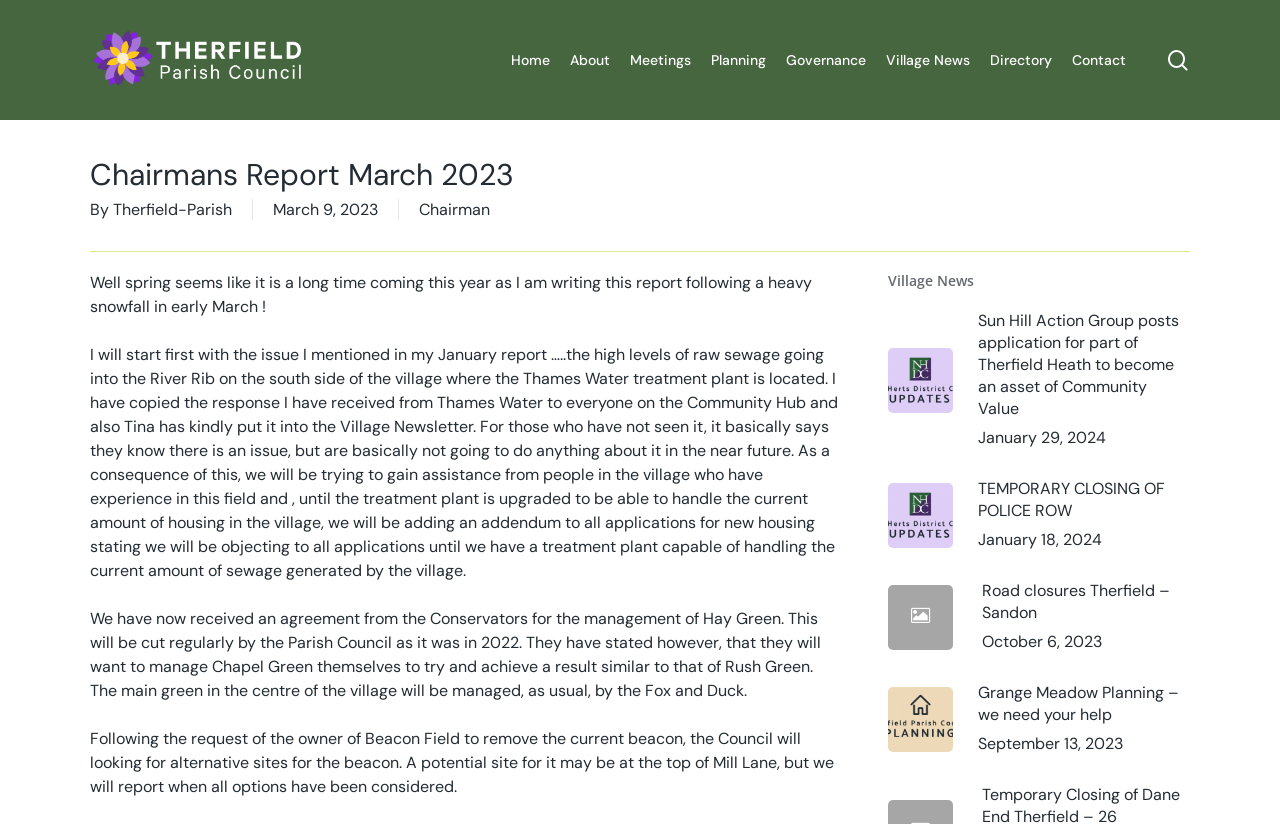Identify the bounding box coordinates of the clickable region to carry out the given instruction: "View Village News".

[0.693, 0.324, 0.93, 0.358]